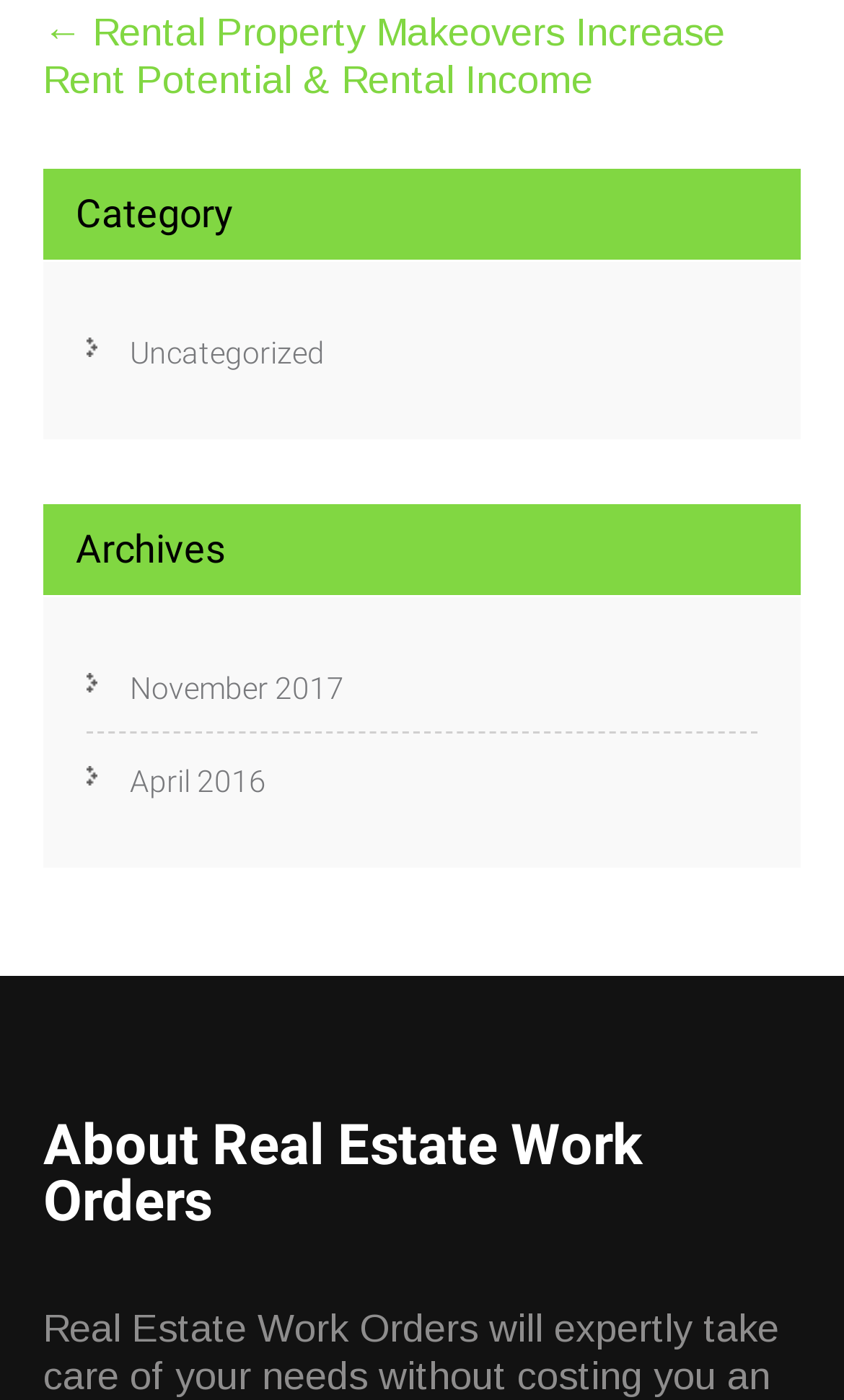Answer the question in a single word or phrase:
Is there a link to a rental property makeover?

Yes